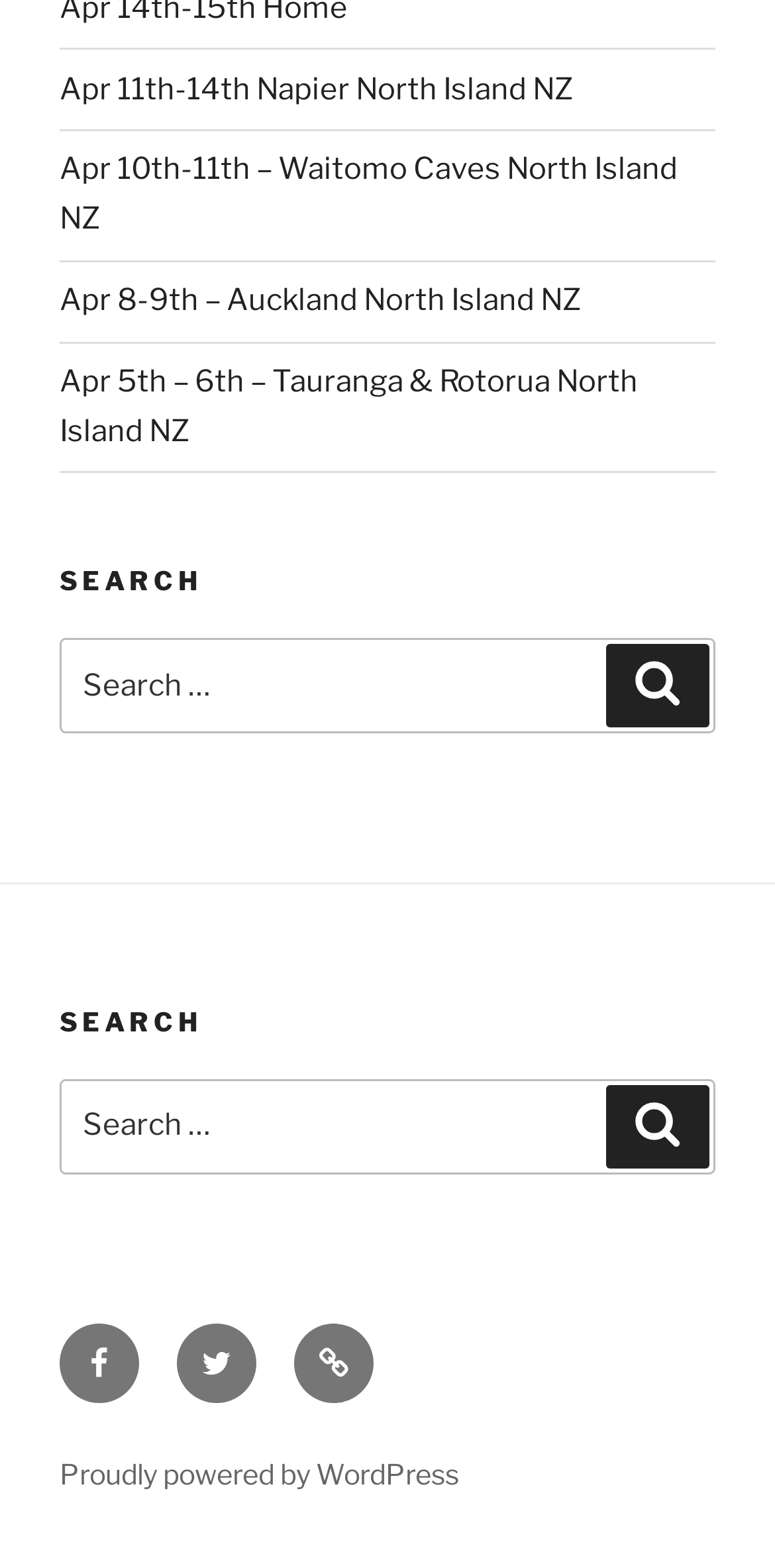Determine the bounding box coordinates for the area that needs to be clicked to fulfill this task: "Search for a keyword in the footer". The coordinates must be given as four float numbers between 0 and 1, i.e., [left, top, right, bottom].

[0.077, 0.688, 0.923, 0.748]